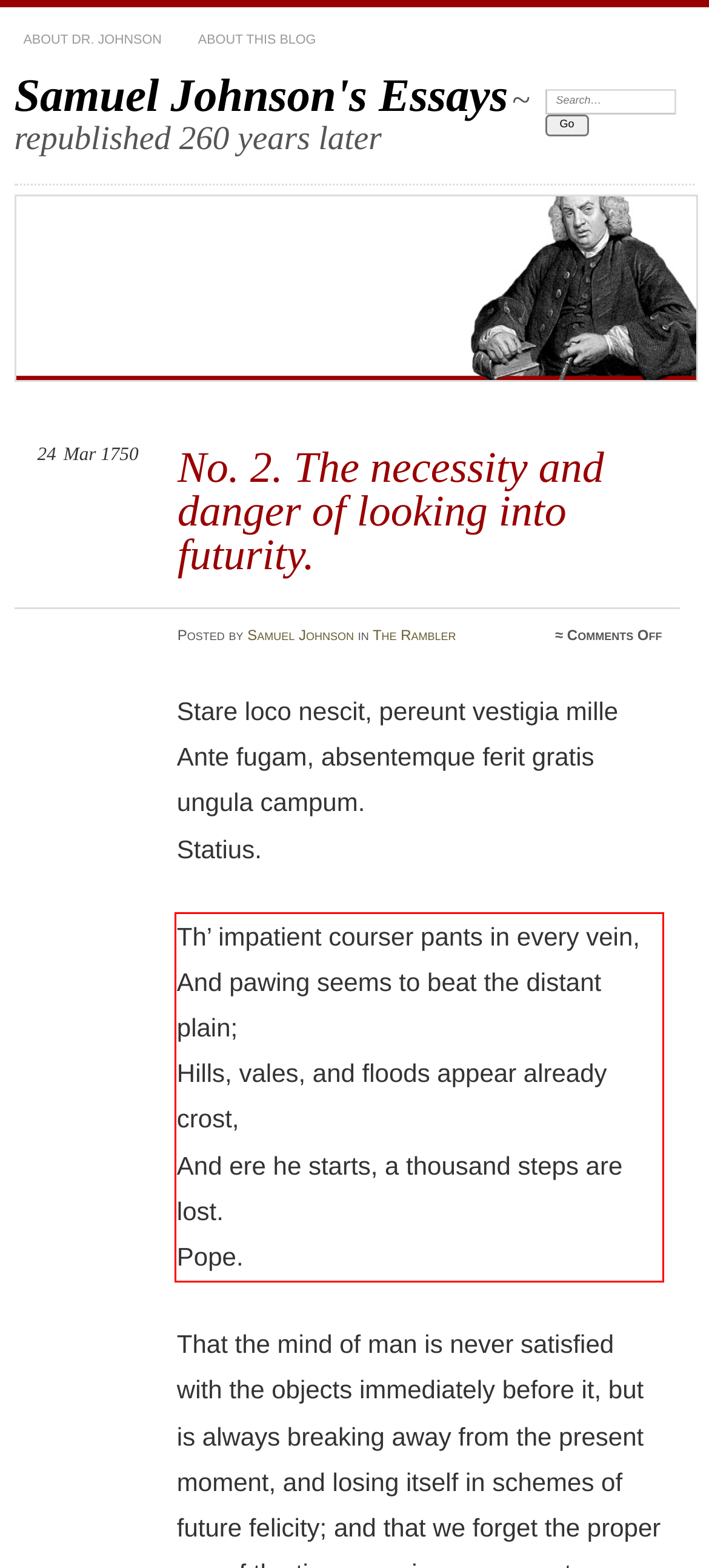Examine the screenshot of the webpage, locate the red bounding box, and generate the text contained within it.

Th’ impatient courser pants in every vein, And pawing seems to beat the distant plain; Hills, vales, and floods appear already crost, And ere he starts, a thousand steps are lost. Pope.